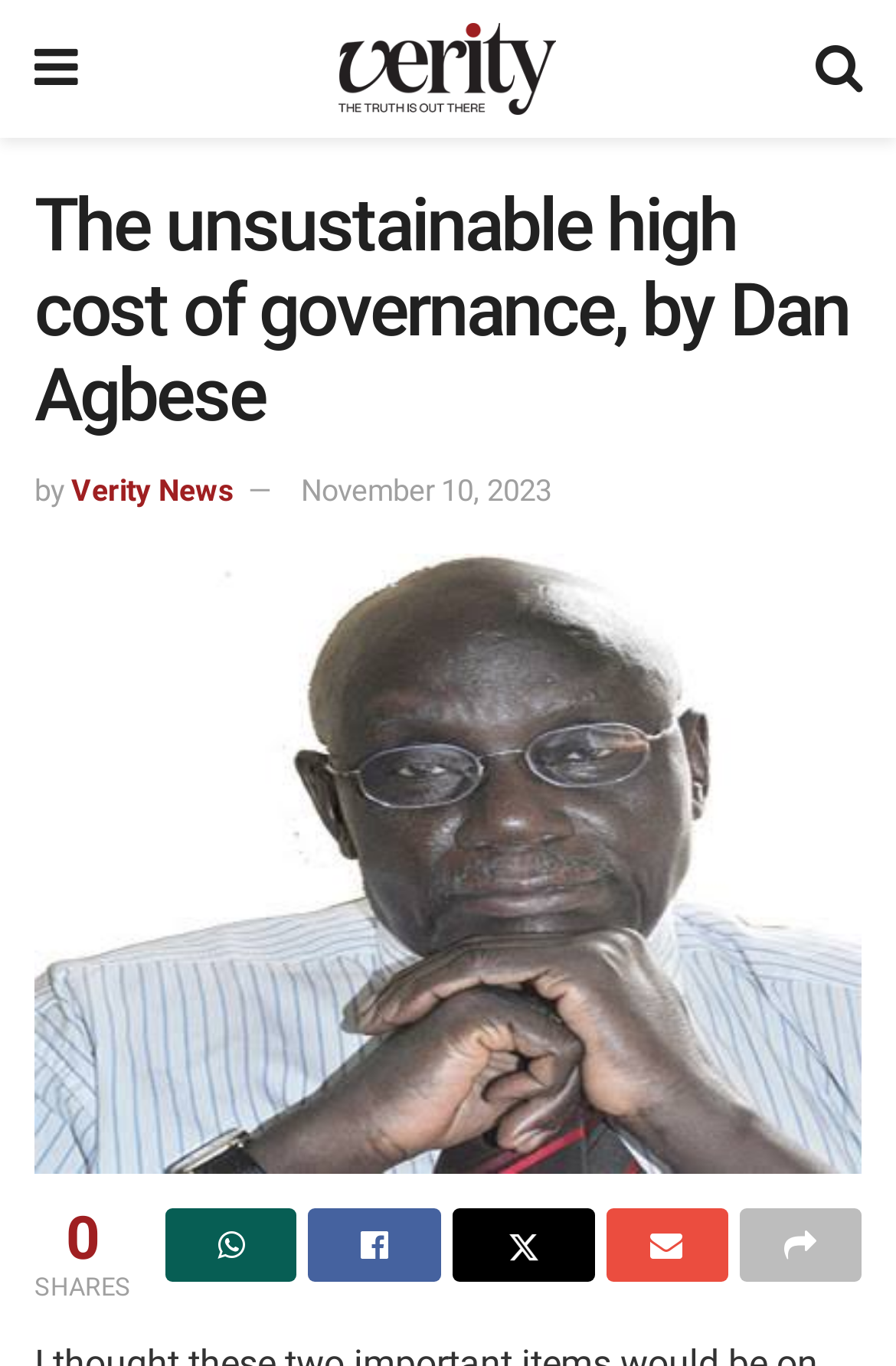Using the provided element description "Twitter", determine the bounding box coordinates of the UI element.

[0.504, 0.884, 0.663, 0.938]